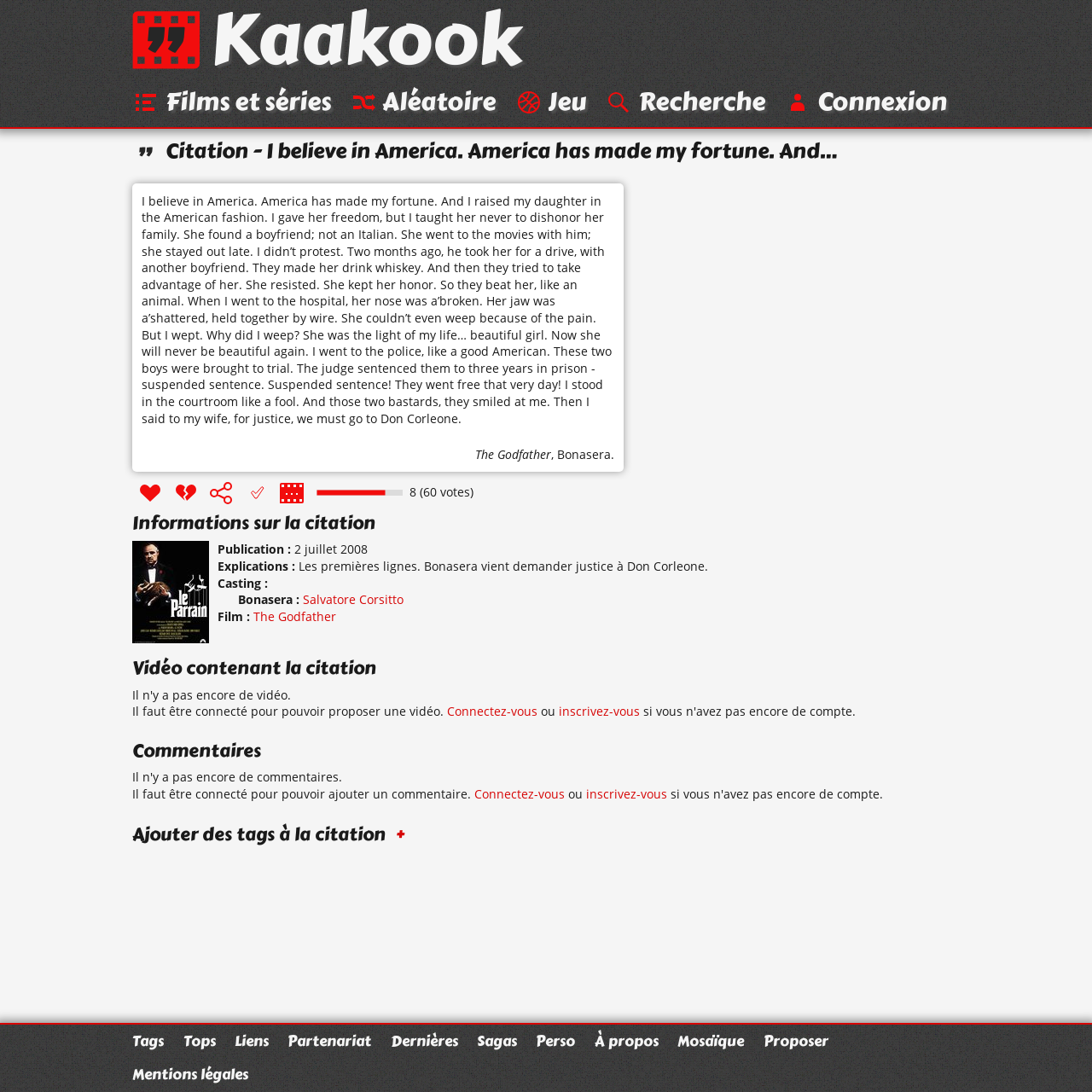What is the name of the film?
Refer to the image and answer the question using a single word or phrase.

The Godfather